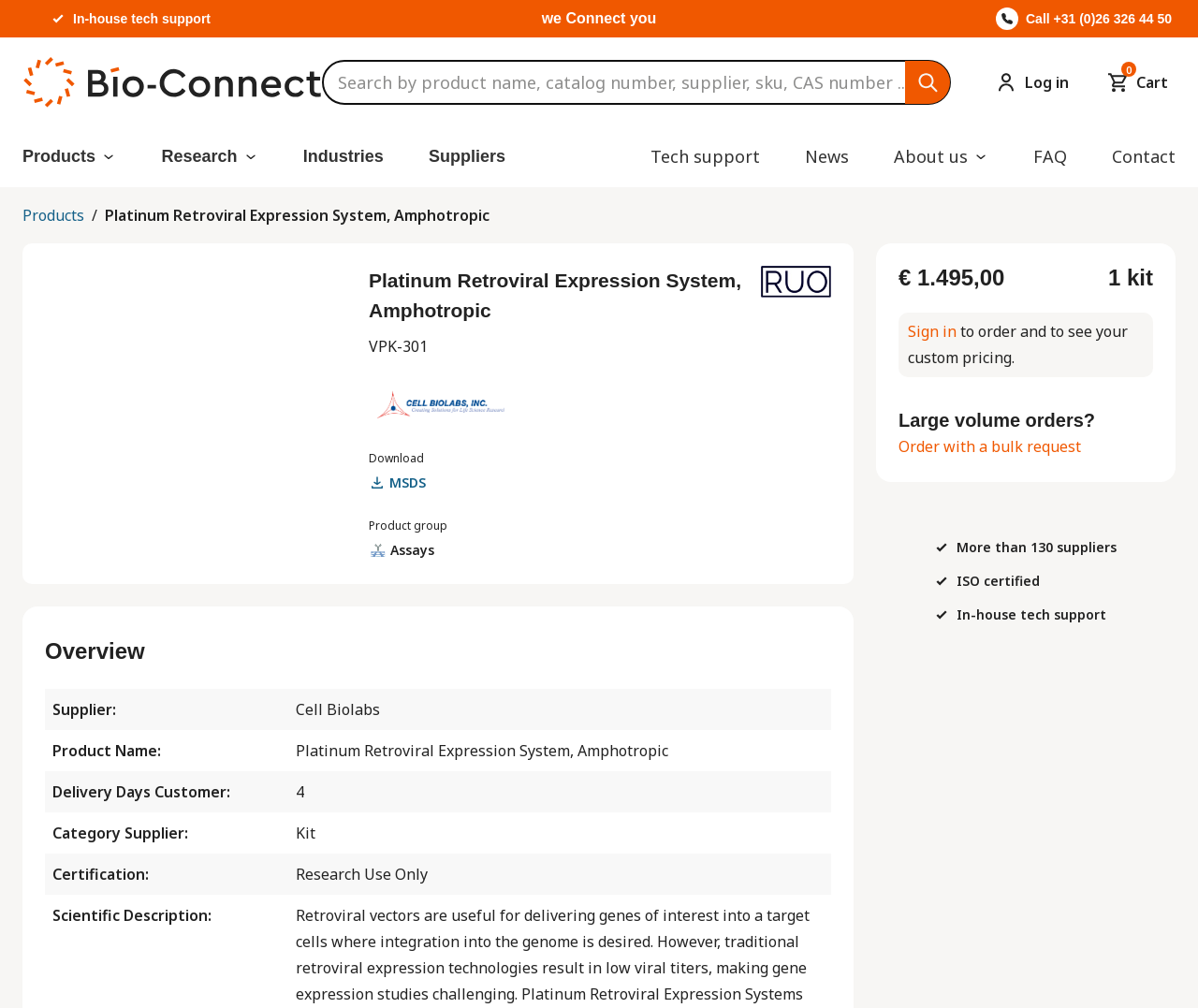What is the category of the product VPK-301?
Please provide an in-depth and detailed response to the question.

I found the category of the product by looking at the static text element that says 'Kit' which is located in the product information section.